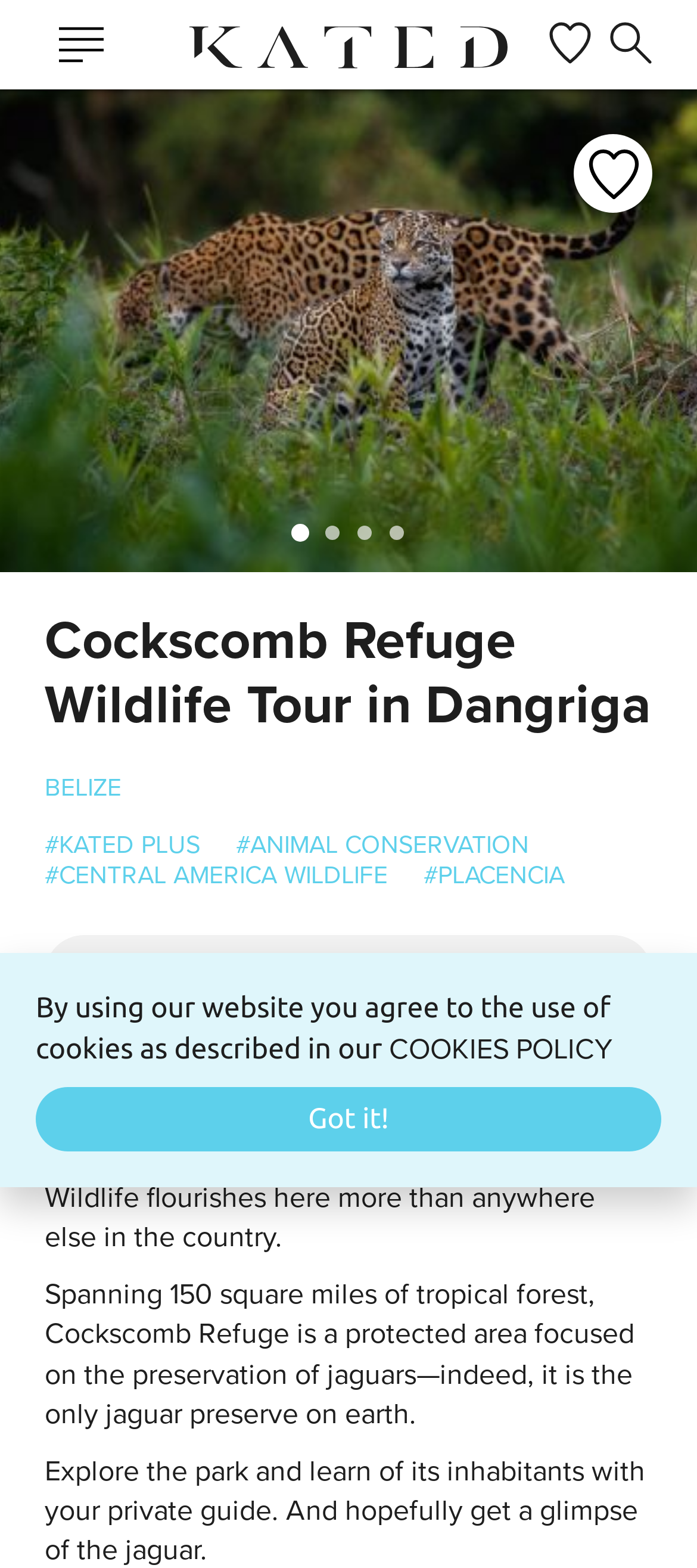Articulate a complete and detailed caption of the webpage elements.

This webpage is about the Cockscomb Refuge Wildlife Tour in Dangriga, Belize. At the top left corner, there is a logo of Kated, which is a black image with the text "kated logo black". Next to it, there is a main menu button. 

On the top right side, there are two links with accompanying images. The first link has an image with no description, and the second link has an image with the text "Jaguars, Belize". 

Below these elements, there is a heading that reads "Cockscomb Refuge Wildlife Tour in Dangriga". Underneath, there are five links: "BELIZE", "#KATED PLUS", "#ANIMAL CONSERVATION", "#CENTRAL AMERICA WILDLIFE", and "#PLACENCIA". 

Further down, there are social media sharing links, including Facebook, Twitter, Pinterest, LinkedIn, Email, and WhatsApp. 

The main content of the webpage is divided into three paragraphs. The first paragraph describes the opportunity to see exotic animals in the world-famous refuge, where wildlife flourishes more than anywhere else in the country. The second paragraph explains that Cockscomb Refuge is a 150-square-mile protected area focused on preserving jaguars, and it is the only jaguar preserve on earth. The third paragraph invites visitors to explore the park with a private guide and hopefully catch a glimpse of a jaguar.

At the bottom of the page, there is a notice about the use of cookies, with a link to the "COOKIES POLICY" and a "Got it!" button to acknowledge the notice.